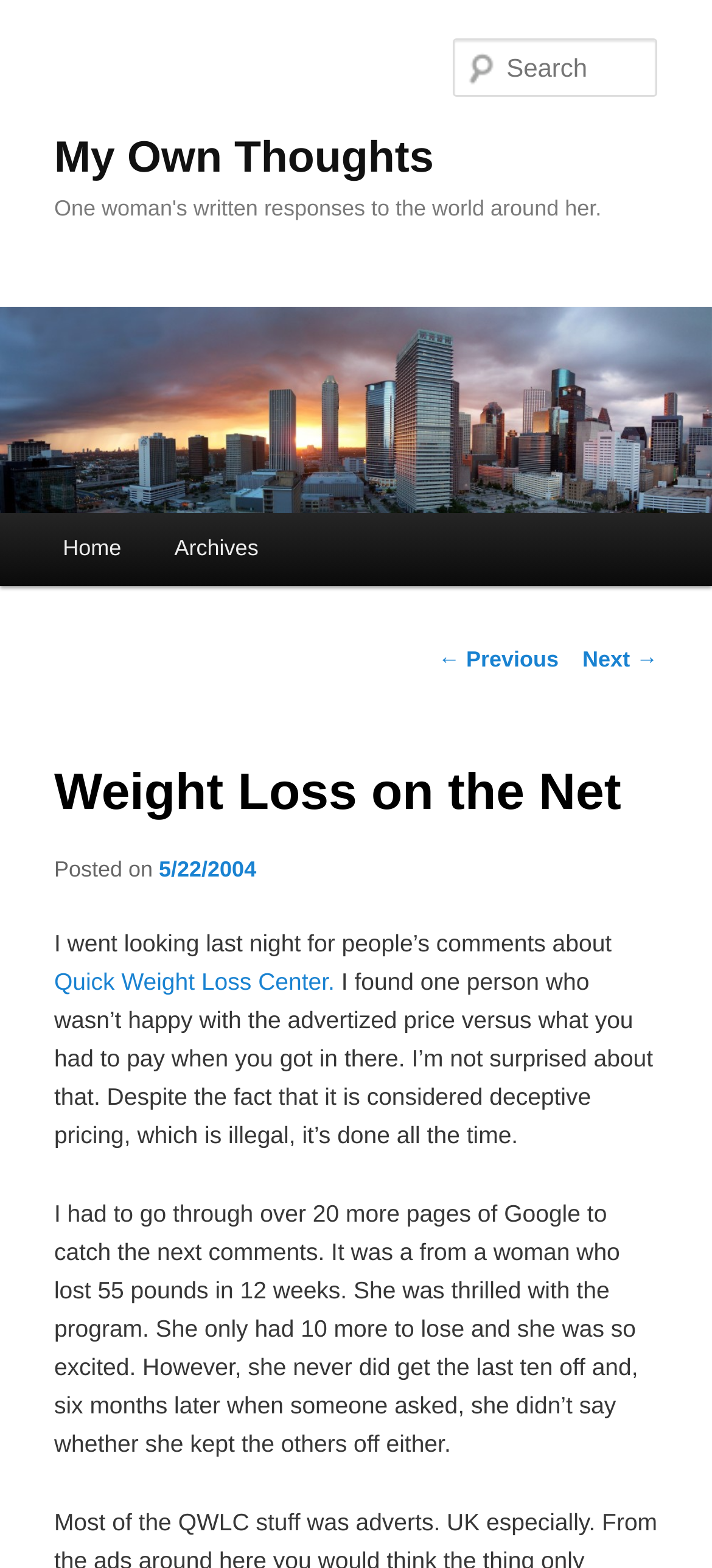Identify the webpage's primary heading and generate its text.

My Own Thoughts